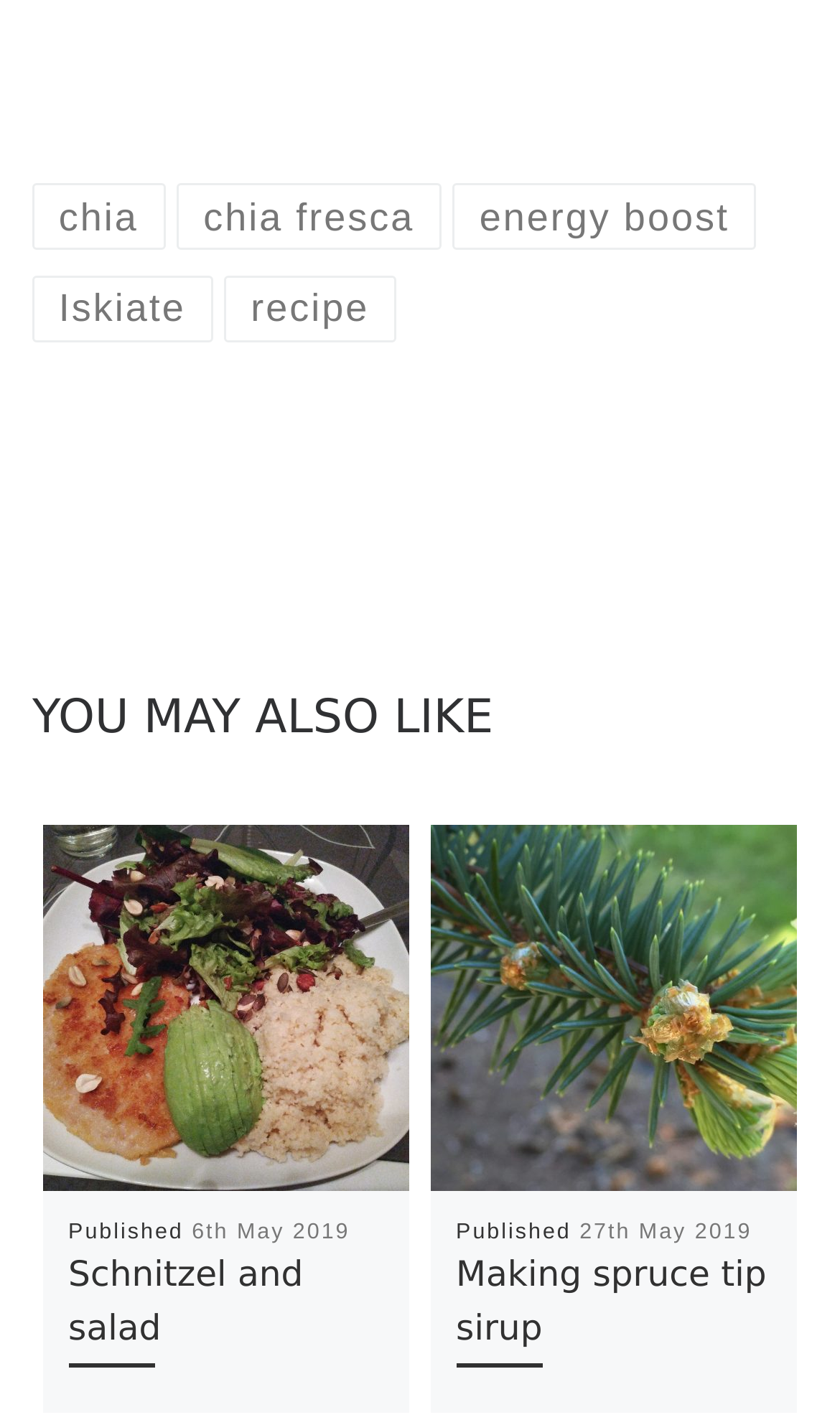What is the date of the latest article?
Look at the image and construct a detailed response to the question.

I found a time element with the text '6th May 2019' inside a link element, which is nested within a HeaderAsNonLandmark element. This suggests that the latest article was published on 6th May 2019.